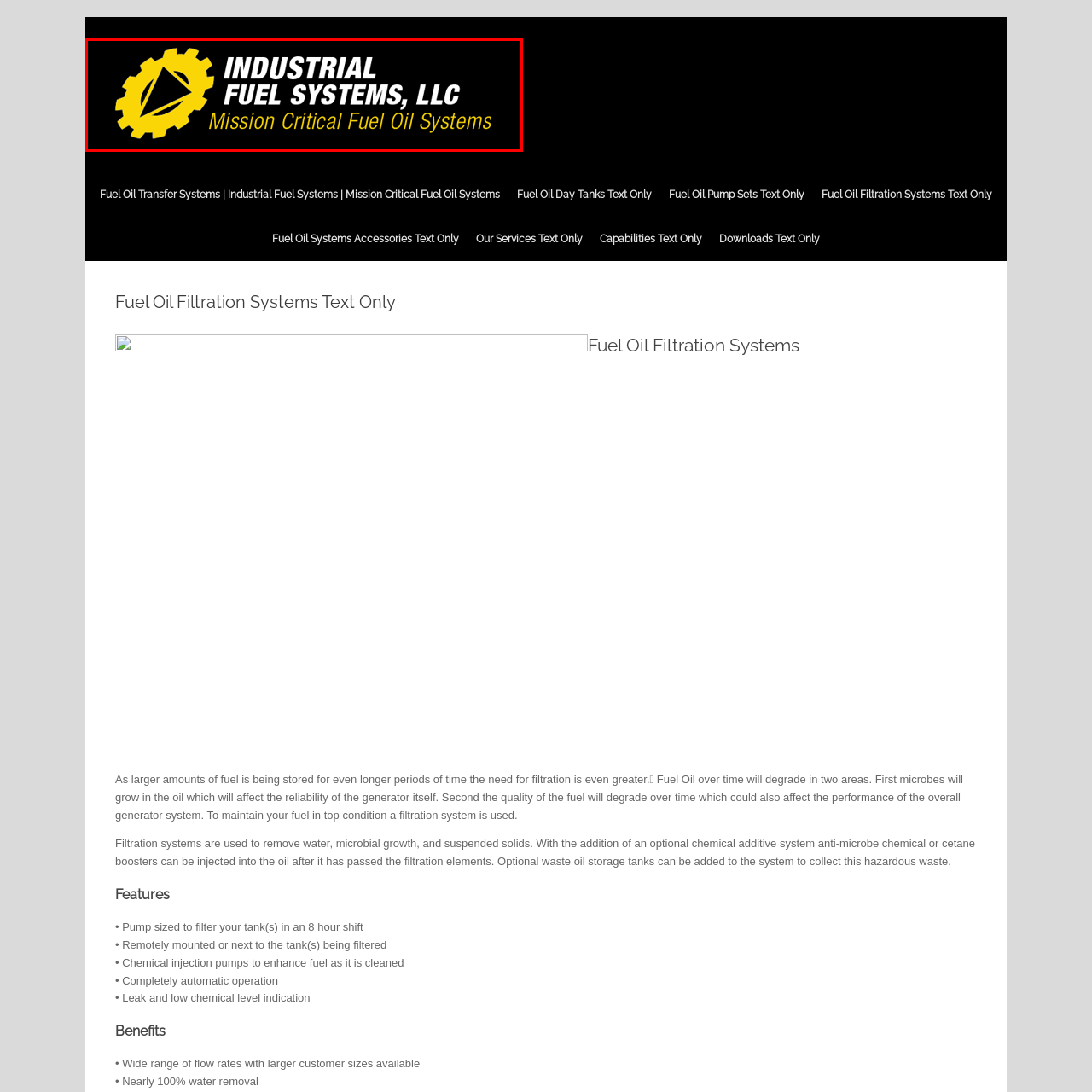Analyze the picture within the red frame, What shape is at the center of the yellow gear icon? 
Provide a one-word or one-phrase response.

Triangular